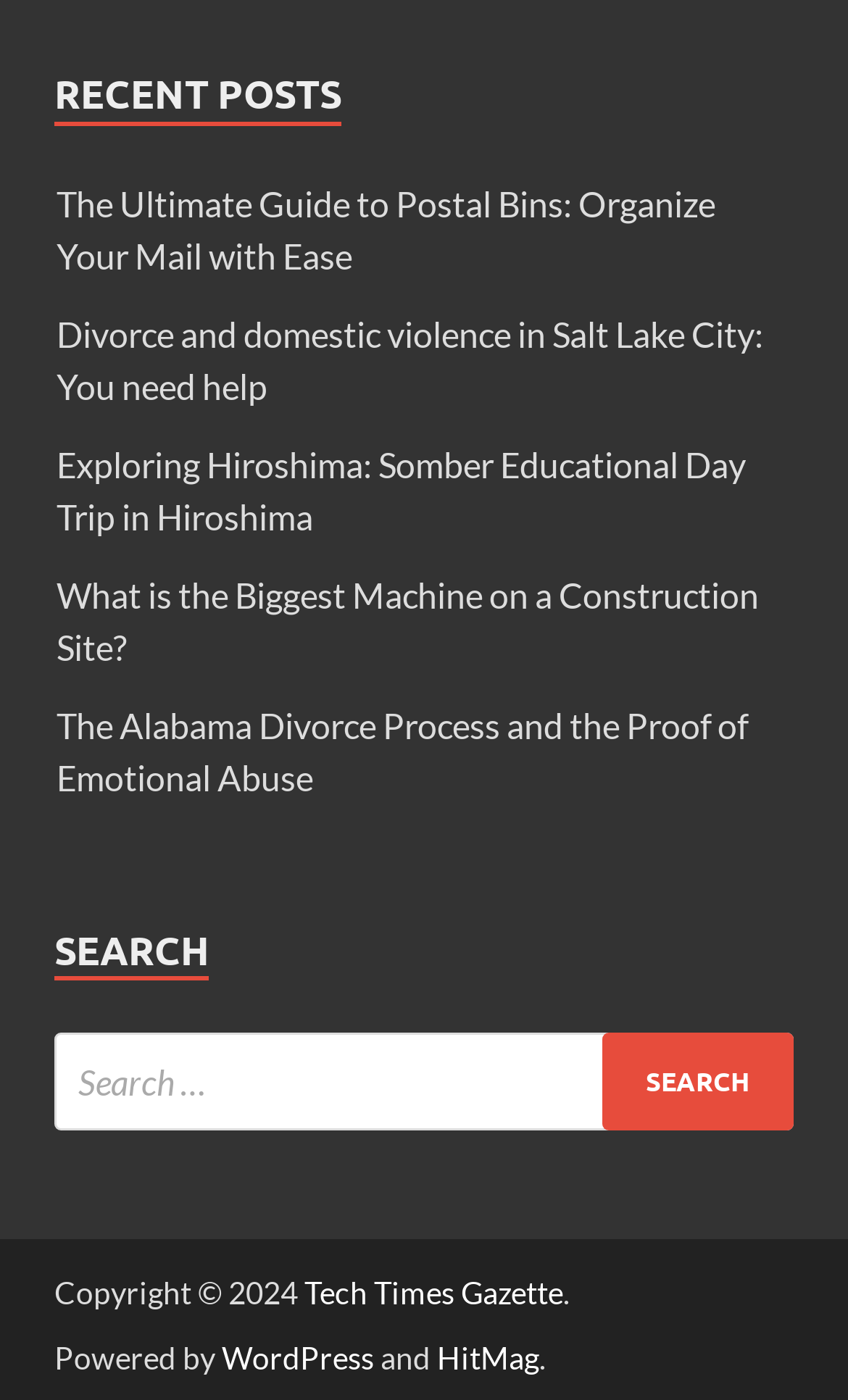Using the webpage screenshot, locate the HTML element that fits the following description and provide its bounding box: "Tech Times Gazette".

[0.359, 0.91, 0.664, 0.936]